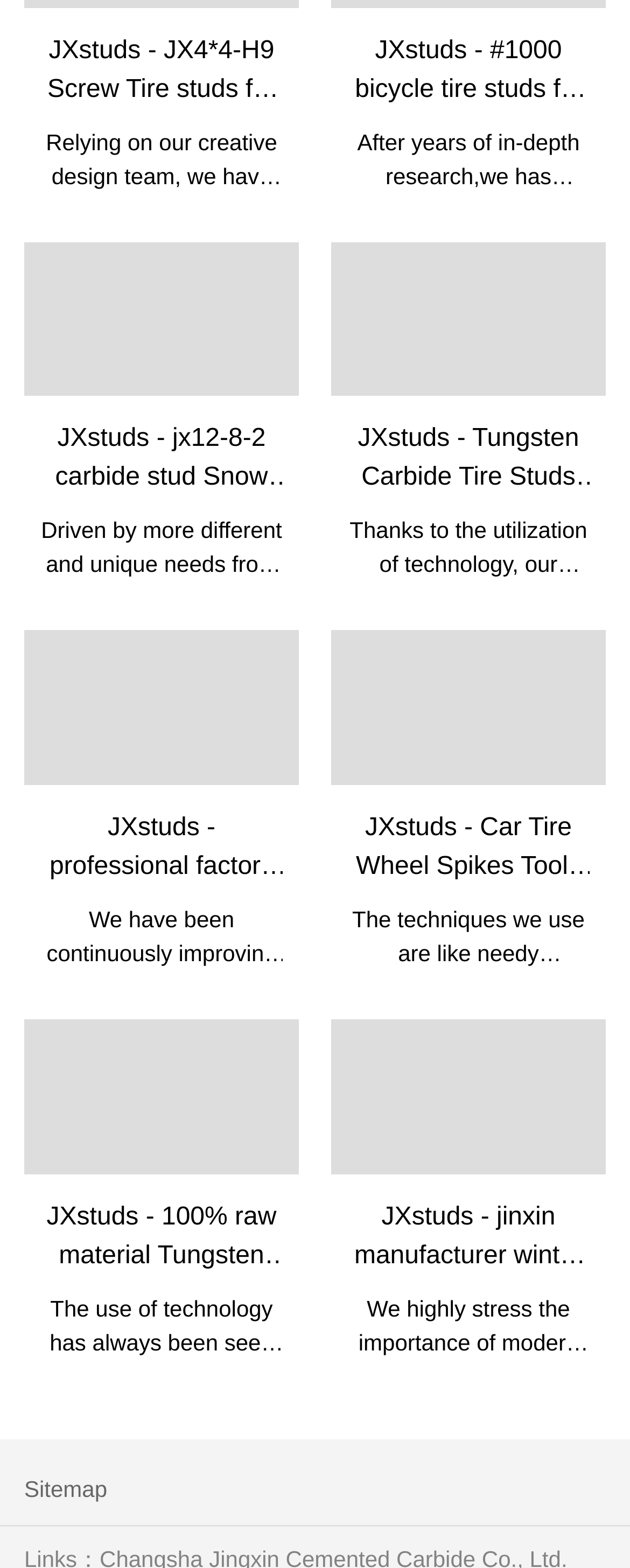What is the purpose of the 'Car Tire Wheel Spikes Tools Silver Steels Wrench 9mm Diameter Anti Skid Install'?
Please provide a comprehensive answer based on the visual information in the image.

The description of the link 'Car Tire Wheel Spikes Tools Silver Steels Wrench 9mm Diameter Anti Skid Install' mentions 'Anti Skid Install', which implies that the purpose of this product is for installation of tire studs.